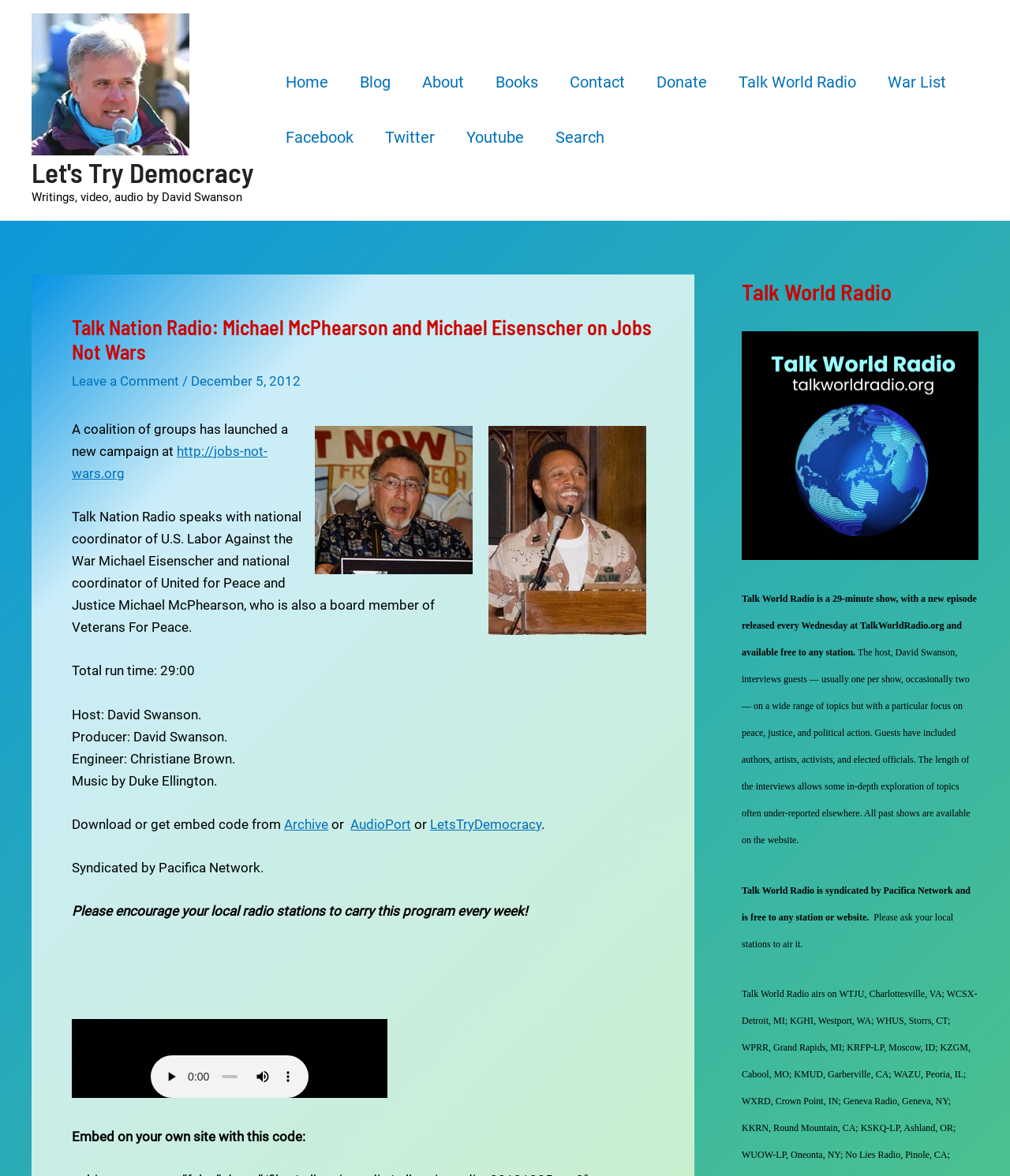Determine the bounding box of the UI component based on this description: "War List". The bounding box coordinates should be four float values between 0 and 1, i.e., [left, top, right, bottom].

[0.863, 0.046, 0.952, 0.093]